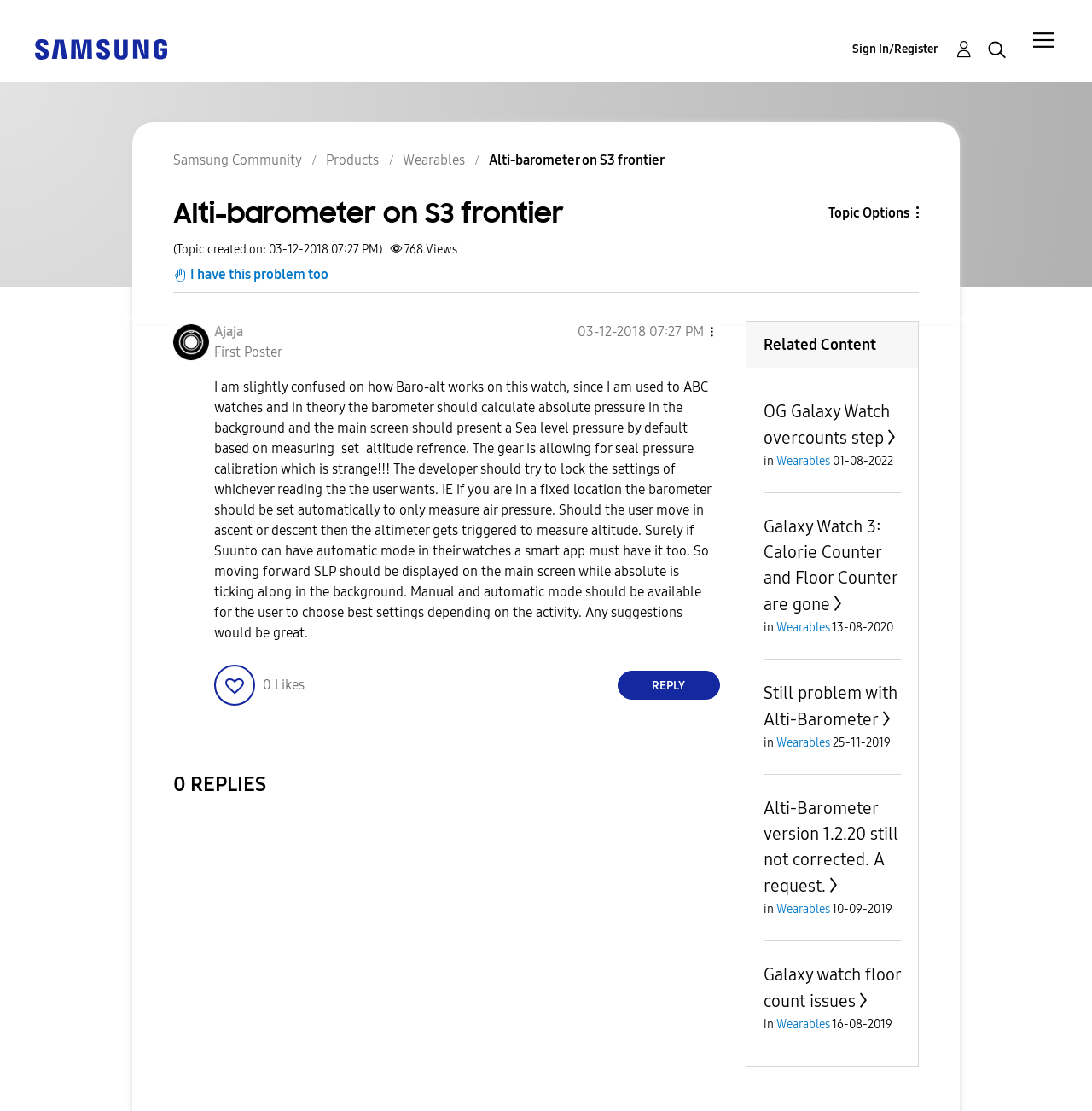Indicate the bounding box coordinates of the clickable region to achieve the following instruction: "View profile of Ajaja."

[0.196, 0.291, 0.223, 0.305]